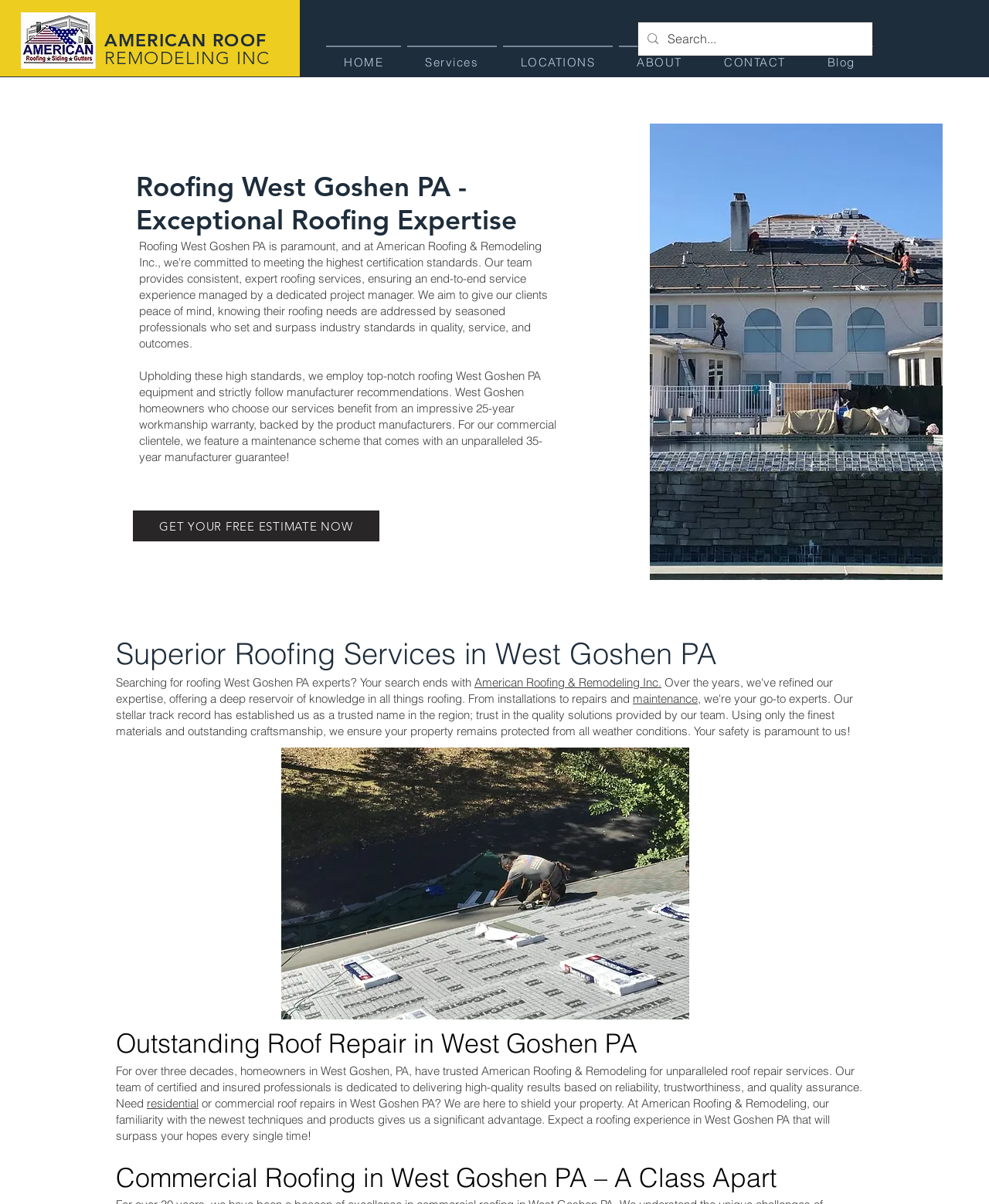What type of services does the company offer?
Please answer the question with as much detail and depth as you can.

I found the type of services by looking at the headings and text on the webpage. The headings 'Roofing West Goshen PA - Exceptional Roofing Expertise', 'Superior Roofing Services in West Goshen PA', and 'Outstanding Roof Repair in West Goshen PA' suggest that the company offers roofing services.